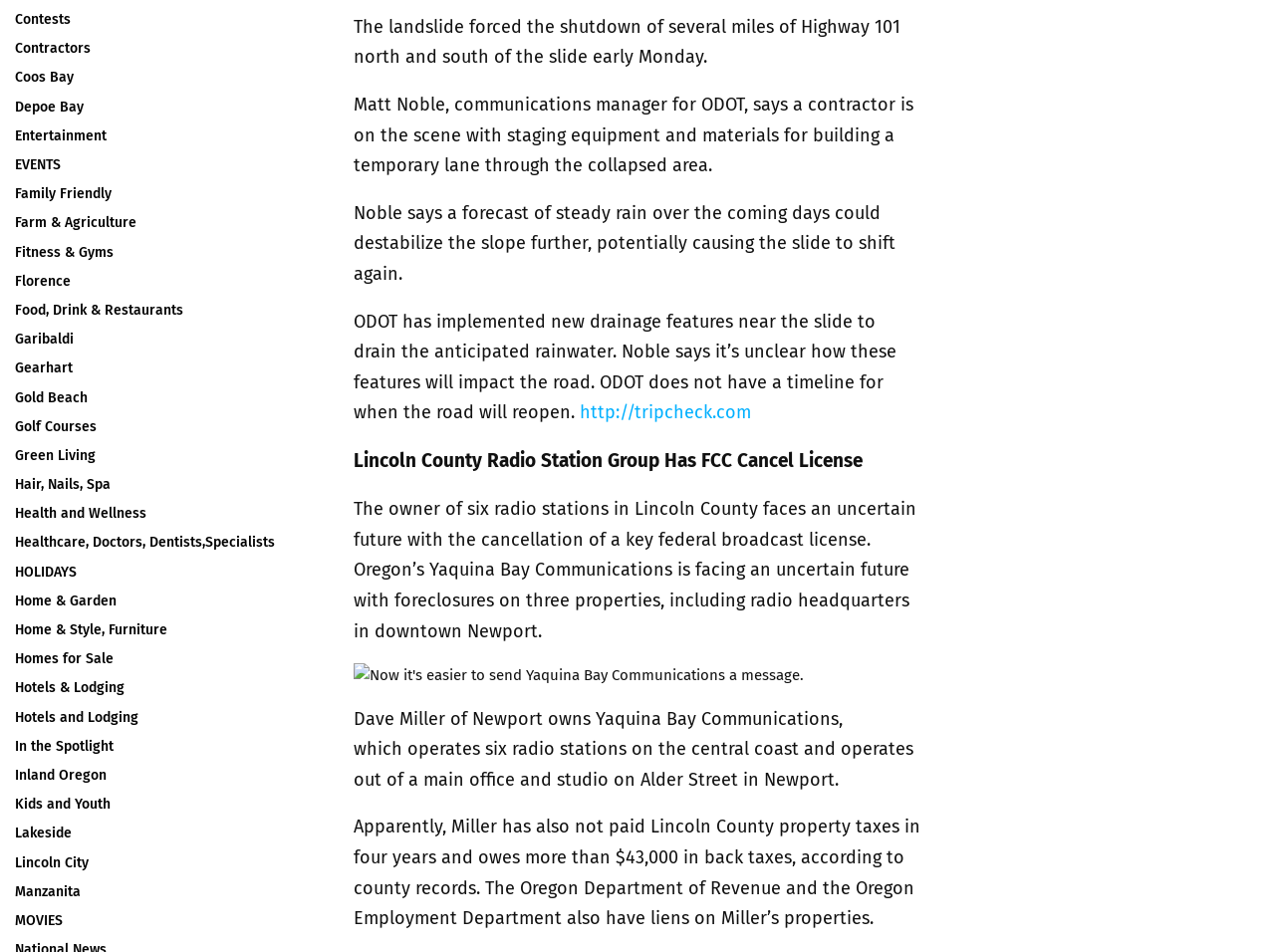Return the bounding box coordinates of the UI element that corresponds to this description: "Depoe Bay". The coordinates must be given as four float numbers in the range of 0 and 1, [left, top, right, bottom].

[0.012, 0.103, 0.066, 0.121]